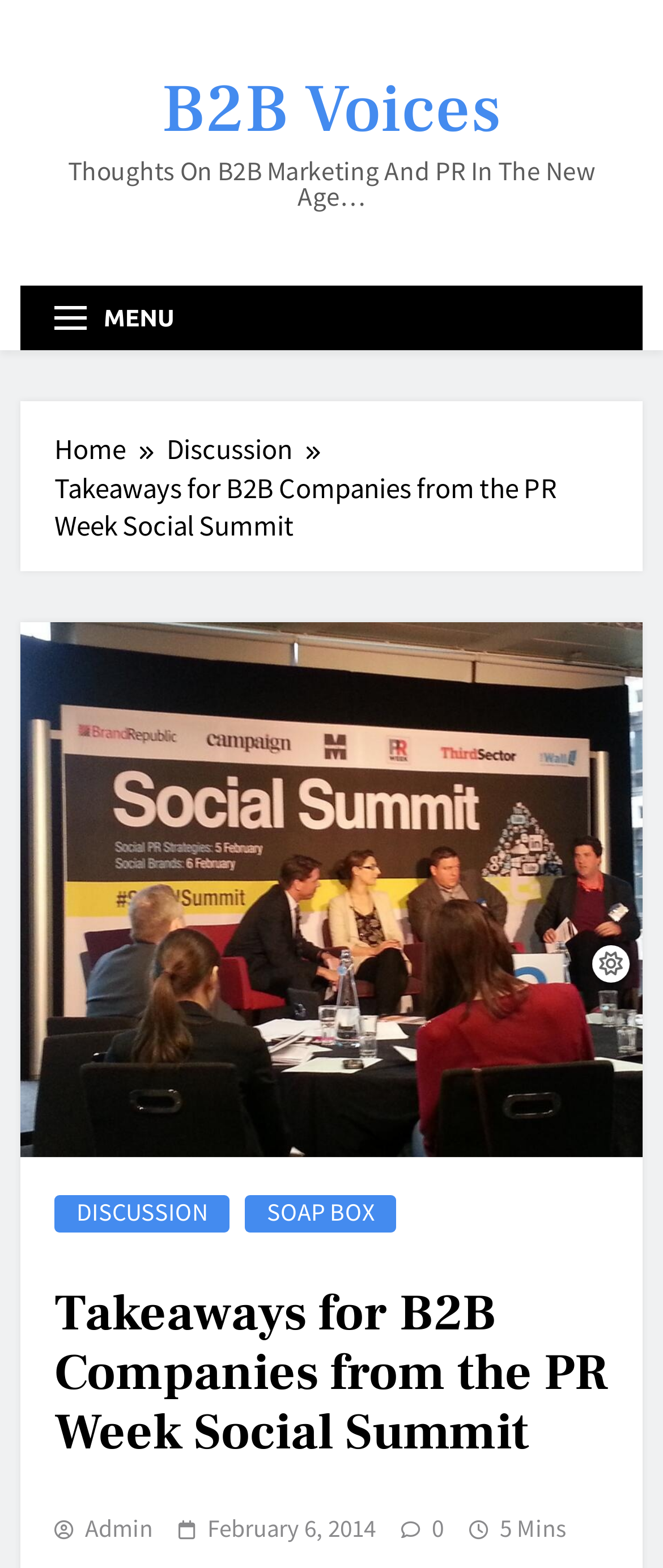Please find the bounding box coordinates of the clickable region needed to complete the following instruction: "Click the B2B Voices link". The bounding box coordinates must consist of four float numbers between 0 and 1, i.e., [left, top, right, bottom].

[0.244, 0.042, 0.756, 0.098]